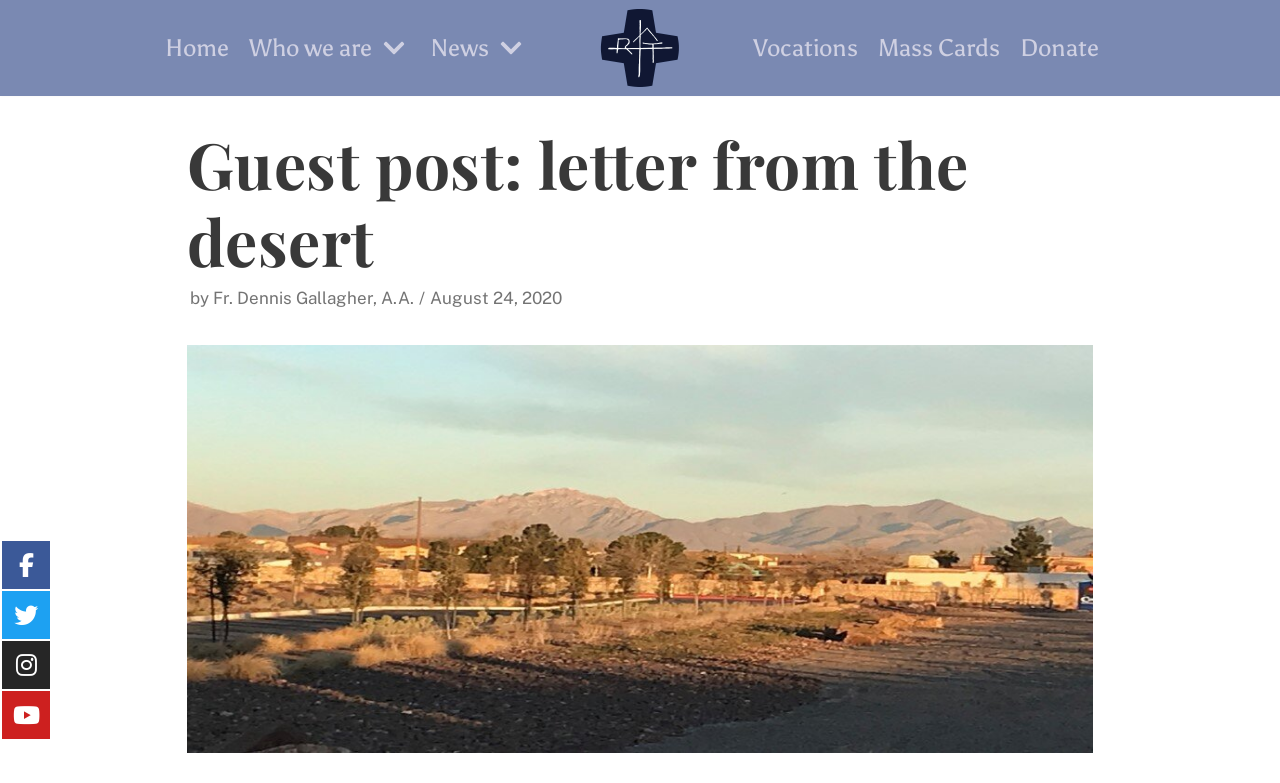Can you find and generate the webpage's heading?

Guest post: letter from the desert